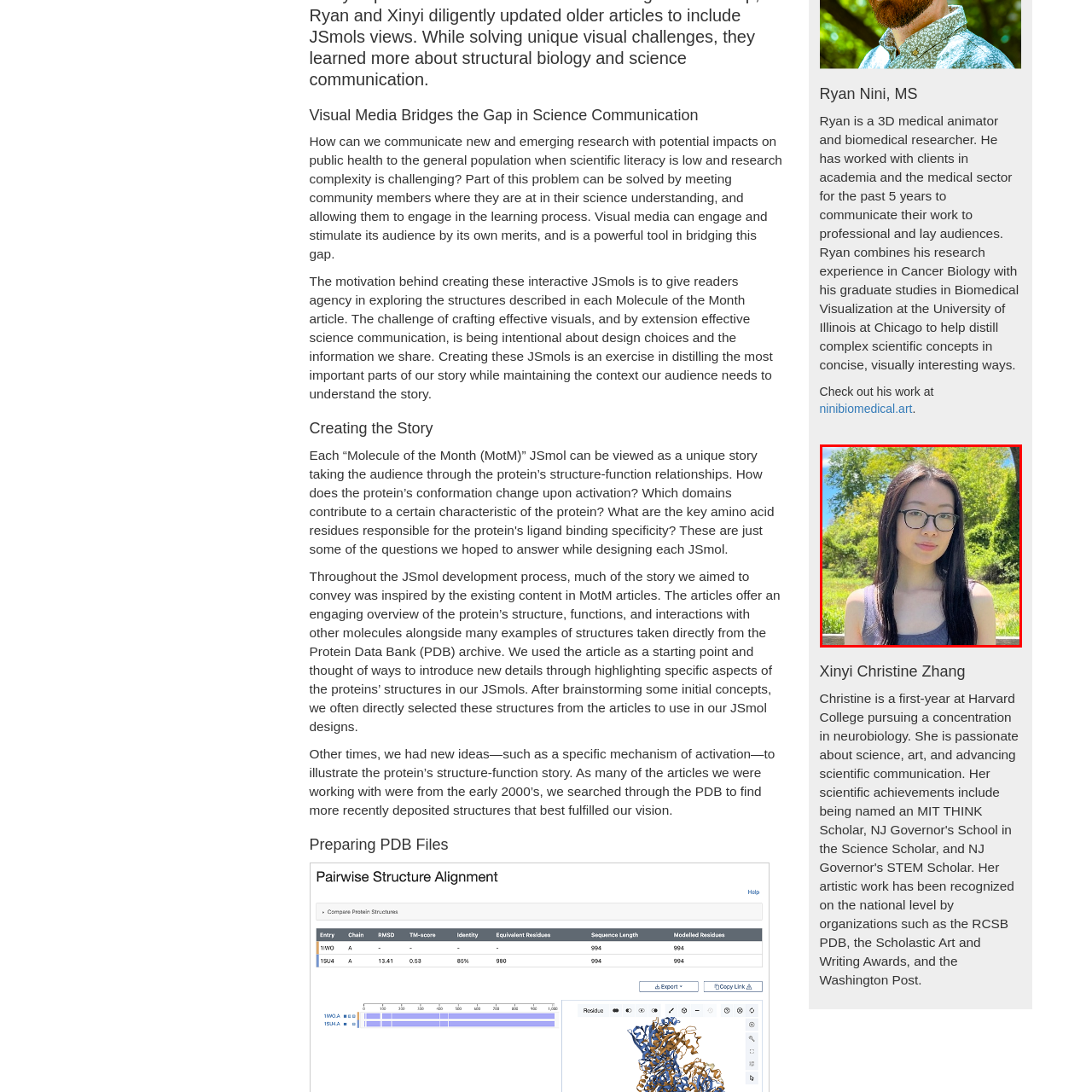Narrate the specific details and elements found within the red-bordered image.

The image features Xinyi Christine Zhang, an individual with long, dark hair, wearing glasses and a gray tank top. She is positioned outdoors, against a backdrop of lush greenery and a bright blue sky, embodying a serene and inviting atmosphere. This portrait captures her confident expression as she gazes directly at the camera, suggesting a thoughtful and engaged personality. Xinyi Christine Zhang is highlighted in the context of her work as a biomedical researcher and 3D medical animator, showcasing her passion for science communication through visual media.